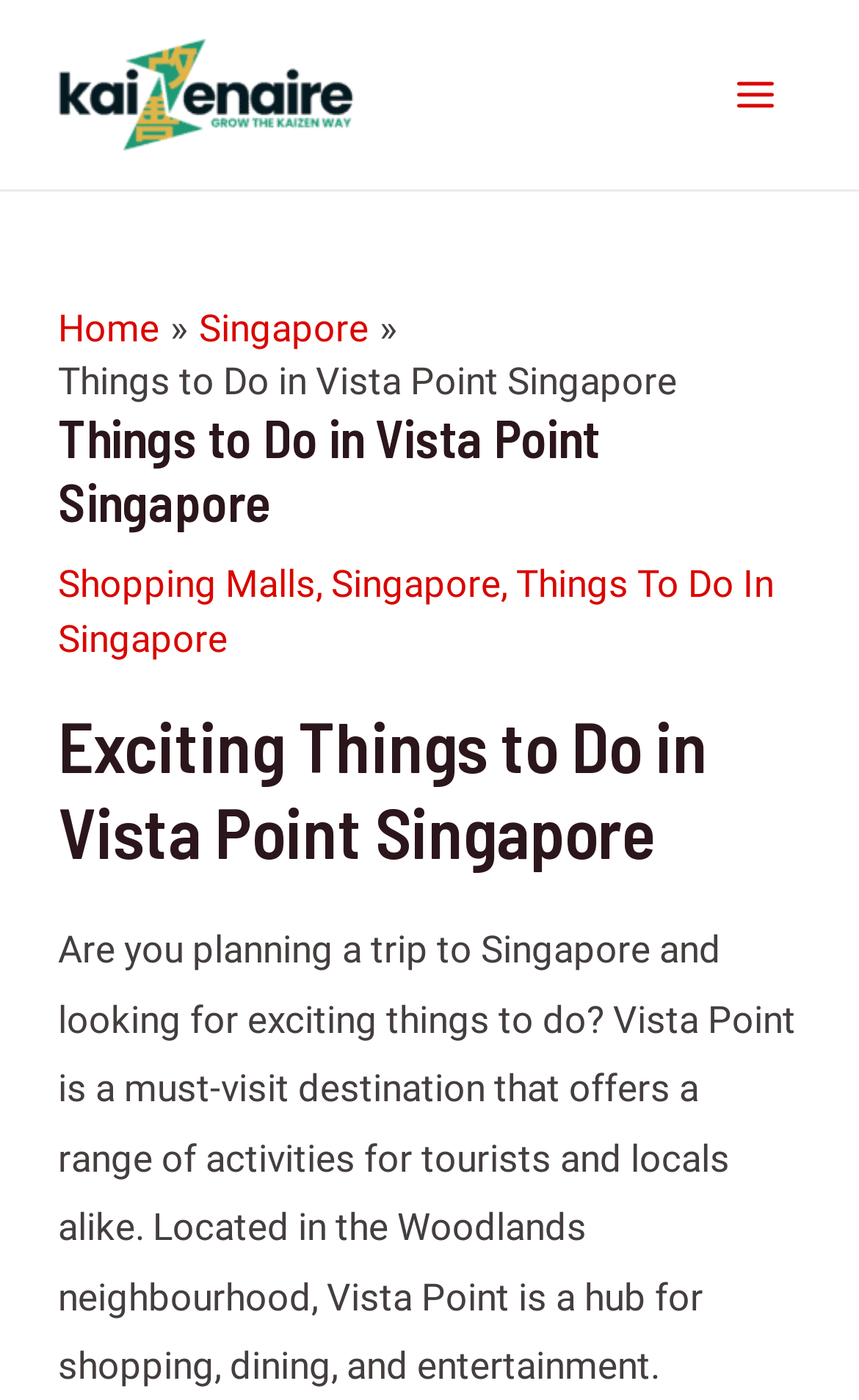Using the information in the image, give a comprehensive answer to the question: 
What is the name of the destination in Singapore?

The answer can be found in the StaticText element 'Things to Do in Vista Point Singapore' which is a part of the navigation 'Breadcrumbs'. This suggests that Vista Point is a destination in Singapore.